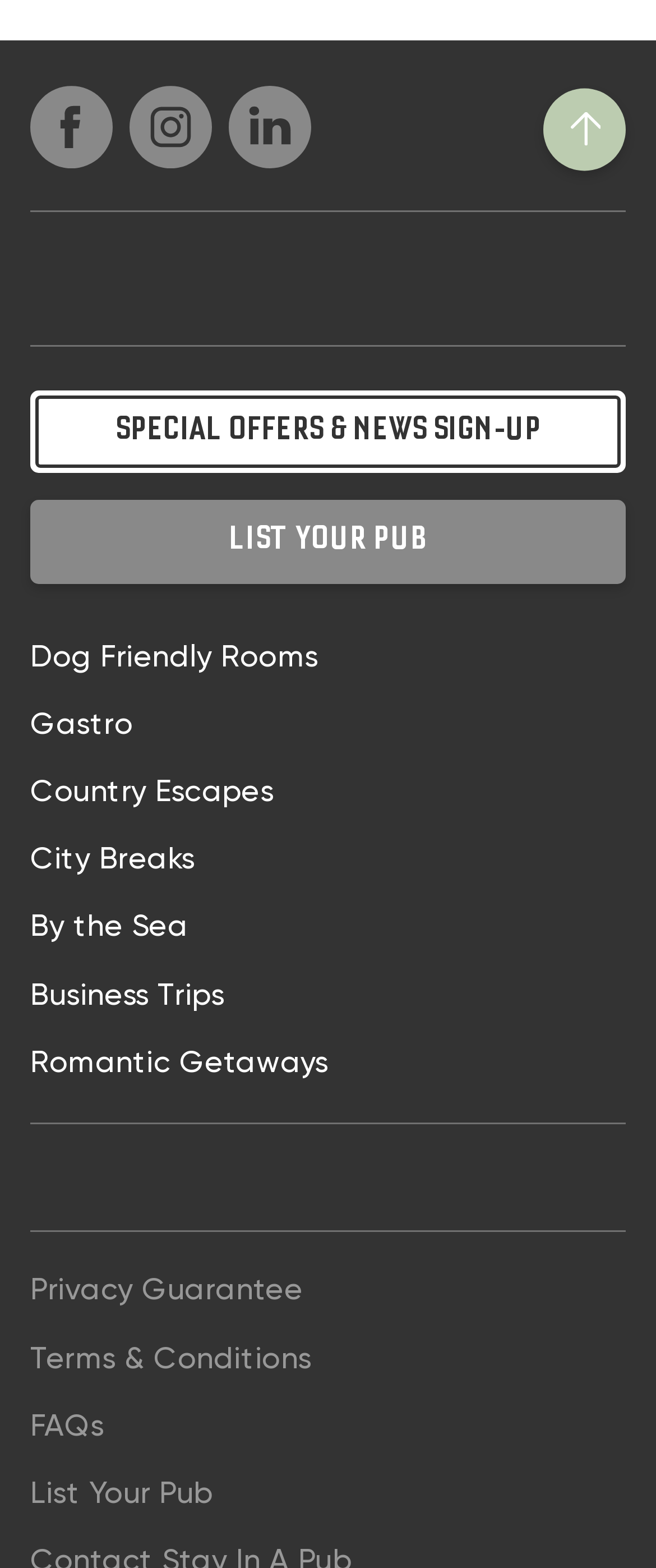Answer this question in one word or a short phrase: What is the purpose of the 'SPECIAL OFFERS & NEWS SIGN-UP' text?

To sign up for special offers and news